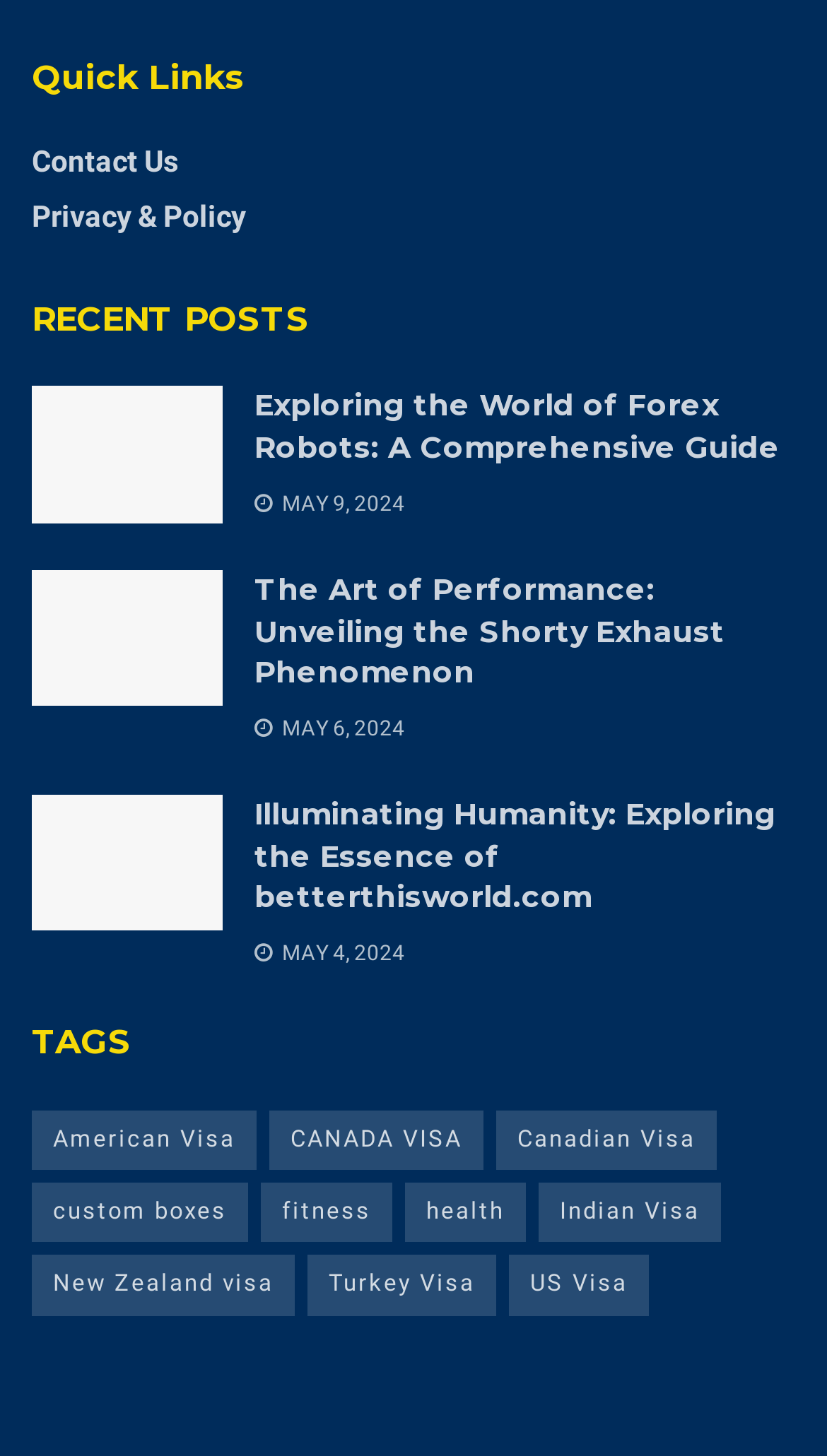From the webpage screenshot, predict the bounding box coordinates (top-left x, top-left y, bottom-right x, bottom-right y) for the UI element described here: fitness

[0.315, 0.812, 0.474, 0.854]